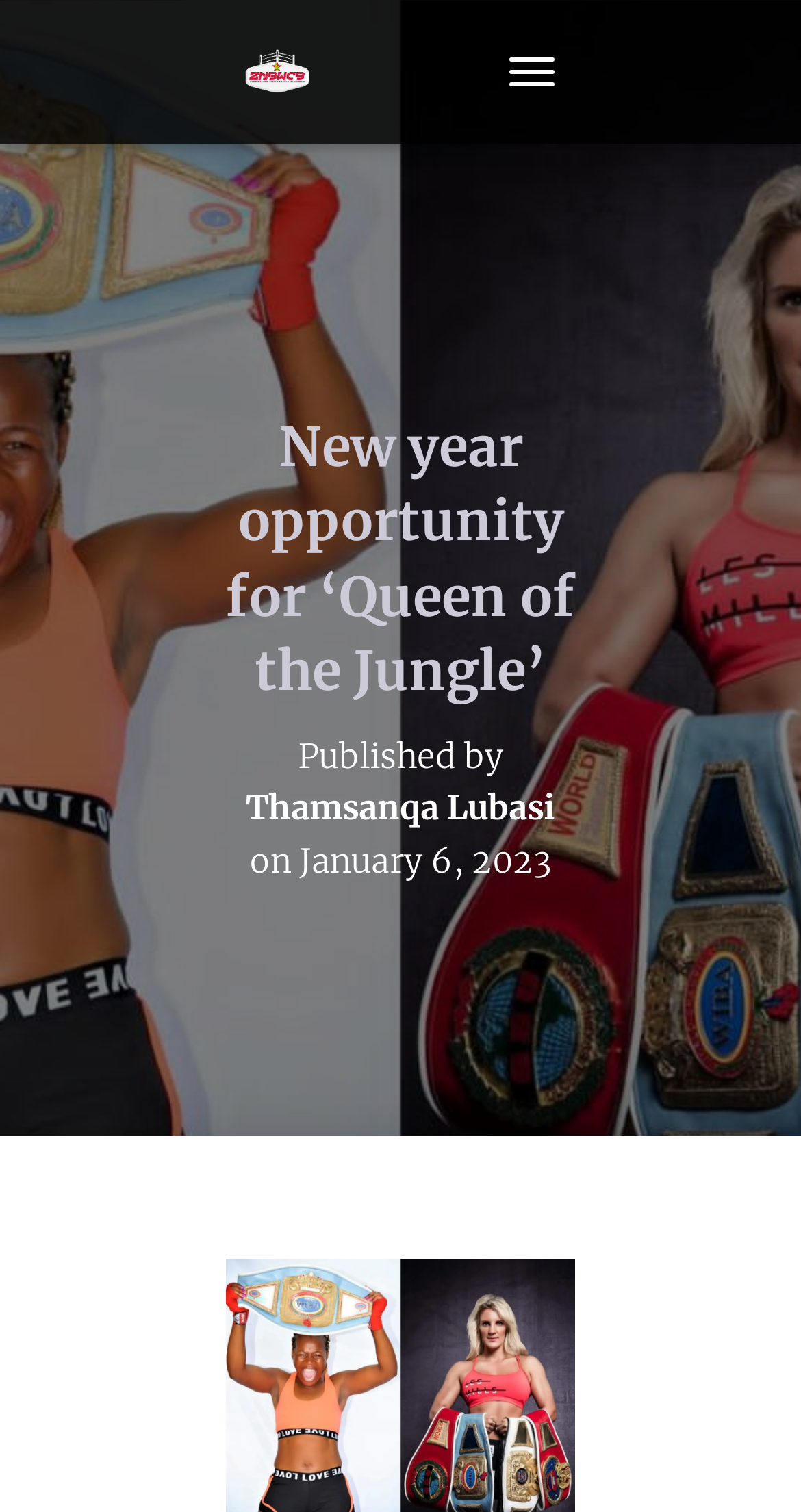Determine the bounding box coordinates for the UI element matching this description: "Toggle Navigation".

[0.61, 0.026, 0.718, 0.069]